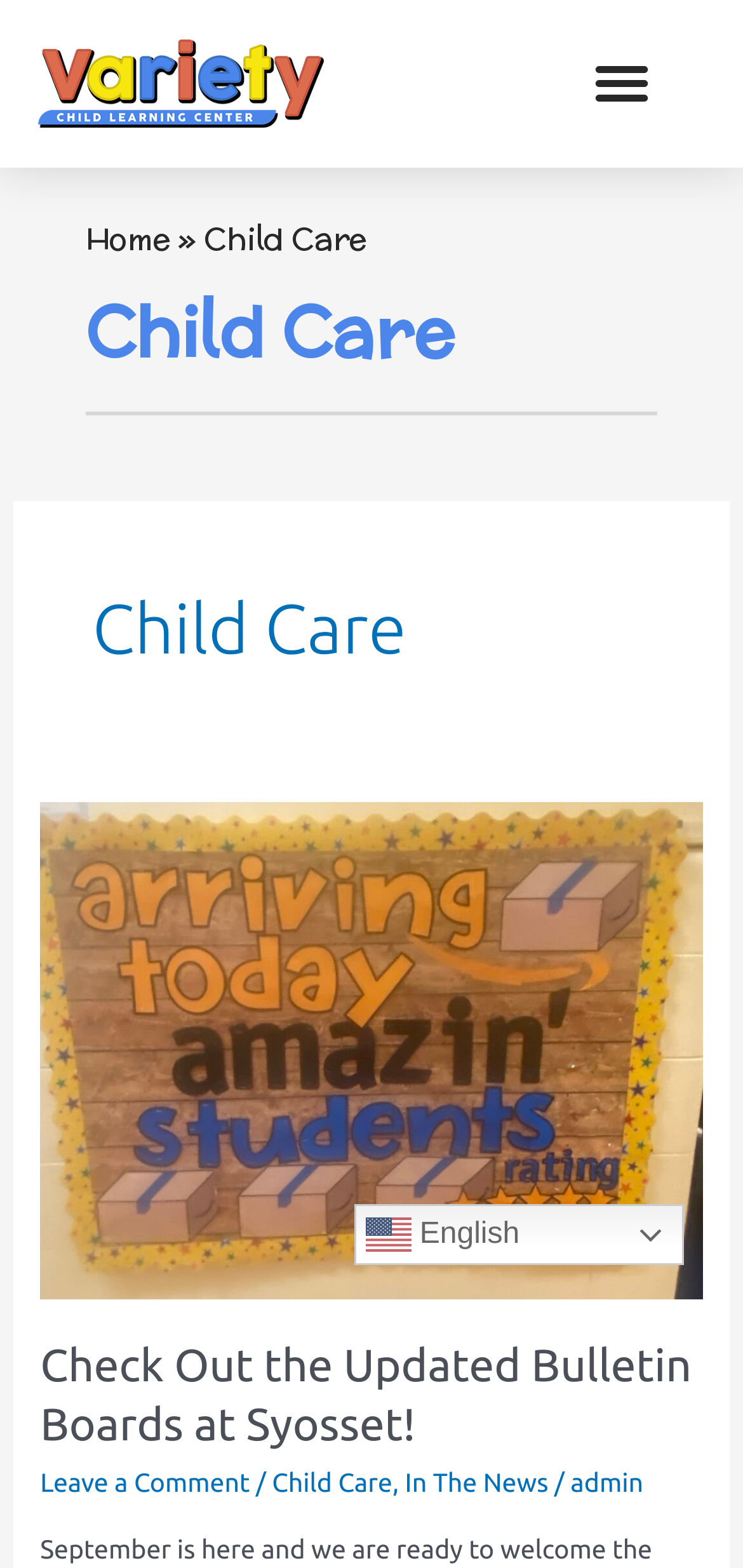What is the title of the first article?
Based on the image, provide a one-word or brief-phrase response.

Check Out the Updated Bulletin Boards at Syosset!